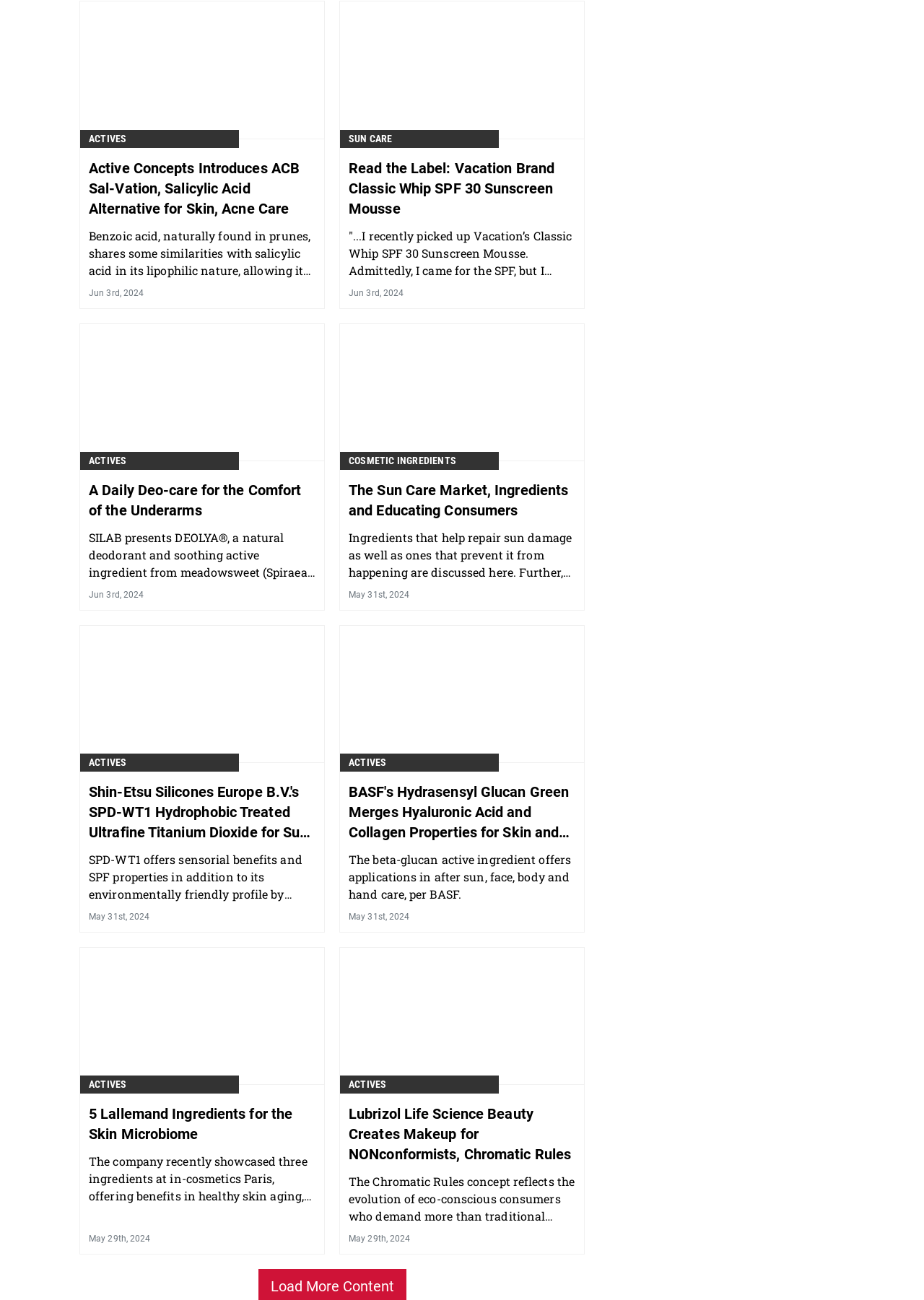What is the concept that reflects the evolution of eco-conscious consumers who demand more than traditional sustainable products can offer?
Using the picture, provide a one-word or short phrase answer.

Chromatic Rules